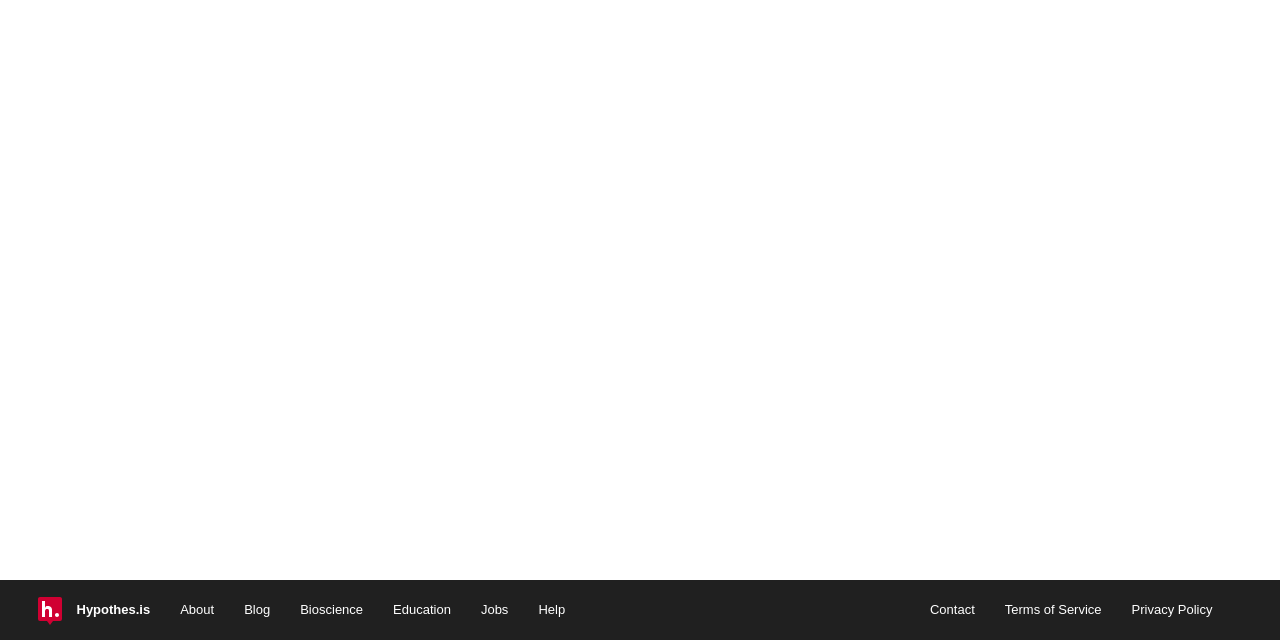Locate the bounding box of the UI element based on this description: "Privacy Policy". Provide four float numbers between 0 and 1 as [left, top, right, bottom].

[0.884, 0.94, 0.947, 0.963]